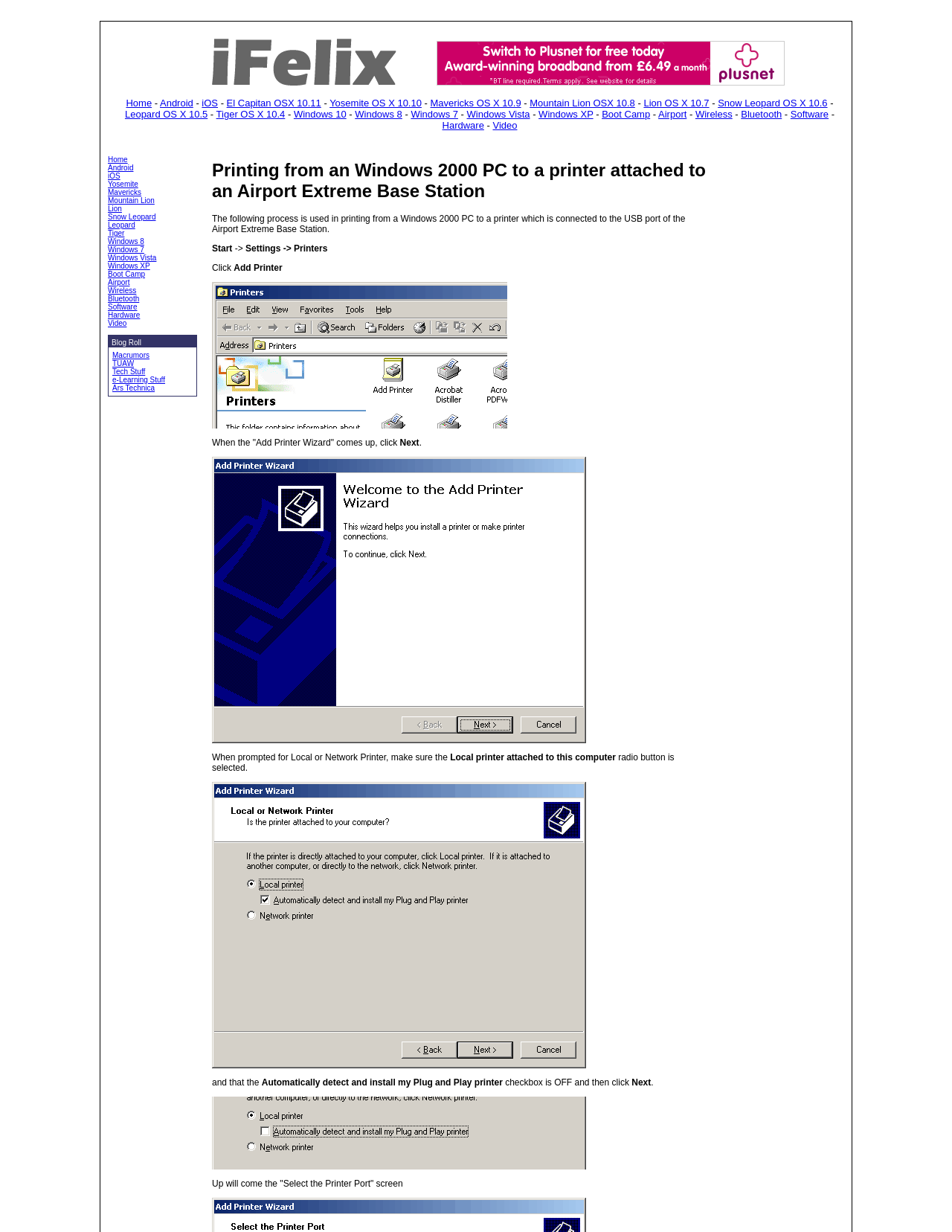What type of printer is being used?
Look at the image and answer the question using a single word or phrase.

Plug and Play printer